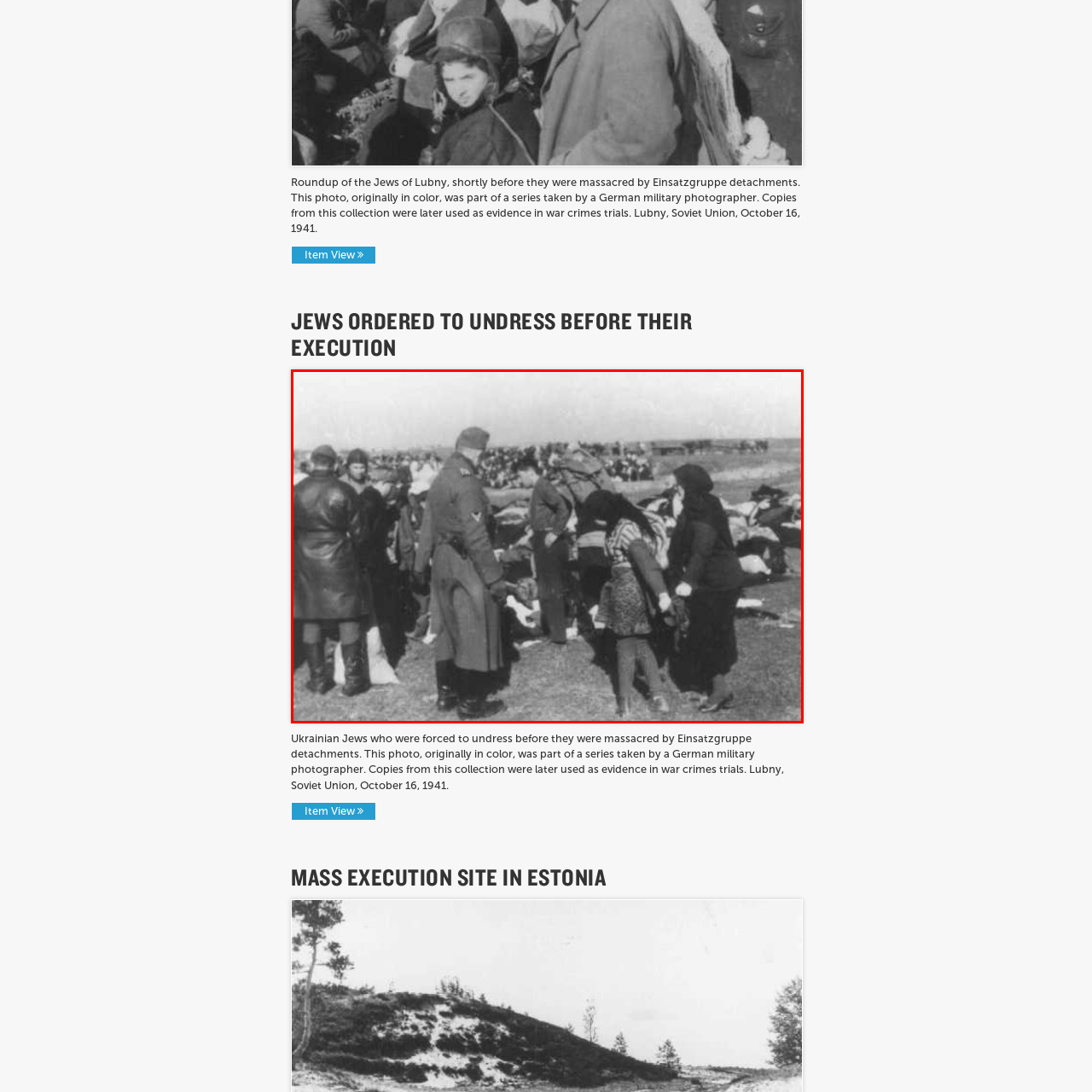Direct your attention to the image marked by the red box and answer the given question using a single word or phrase:
What is the date when the photograph was taken?

October 16, 1941